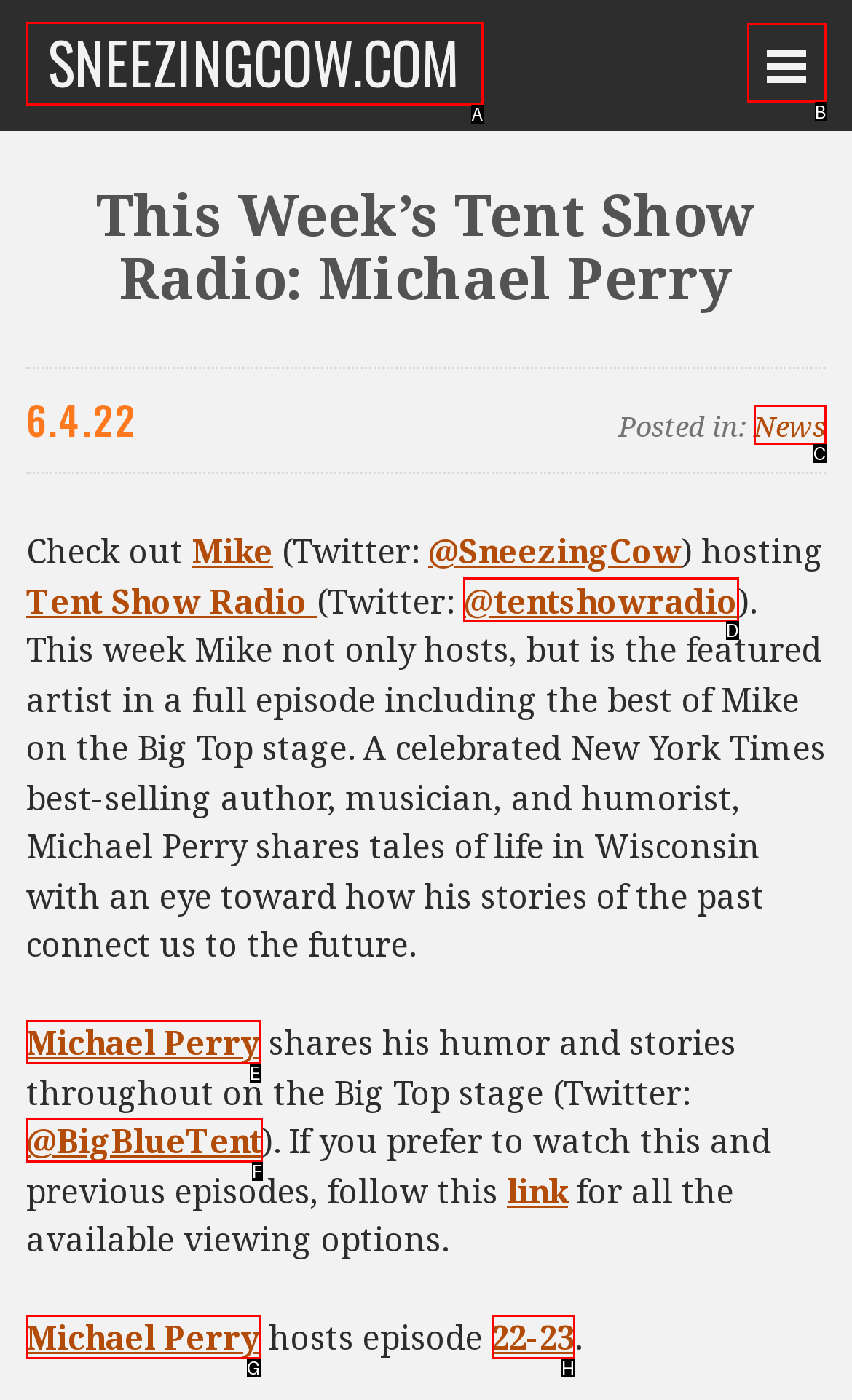To achieve the task: Explore Industrial Use, which HTML element do you need to click?
Respond with the letter of the correct option from the given choices.

None